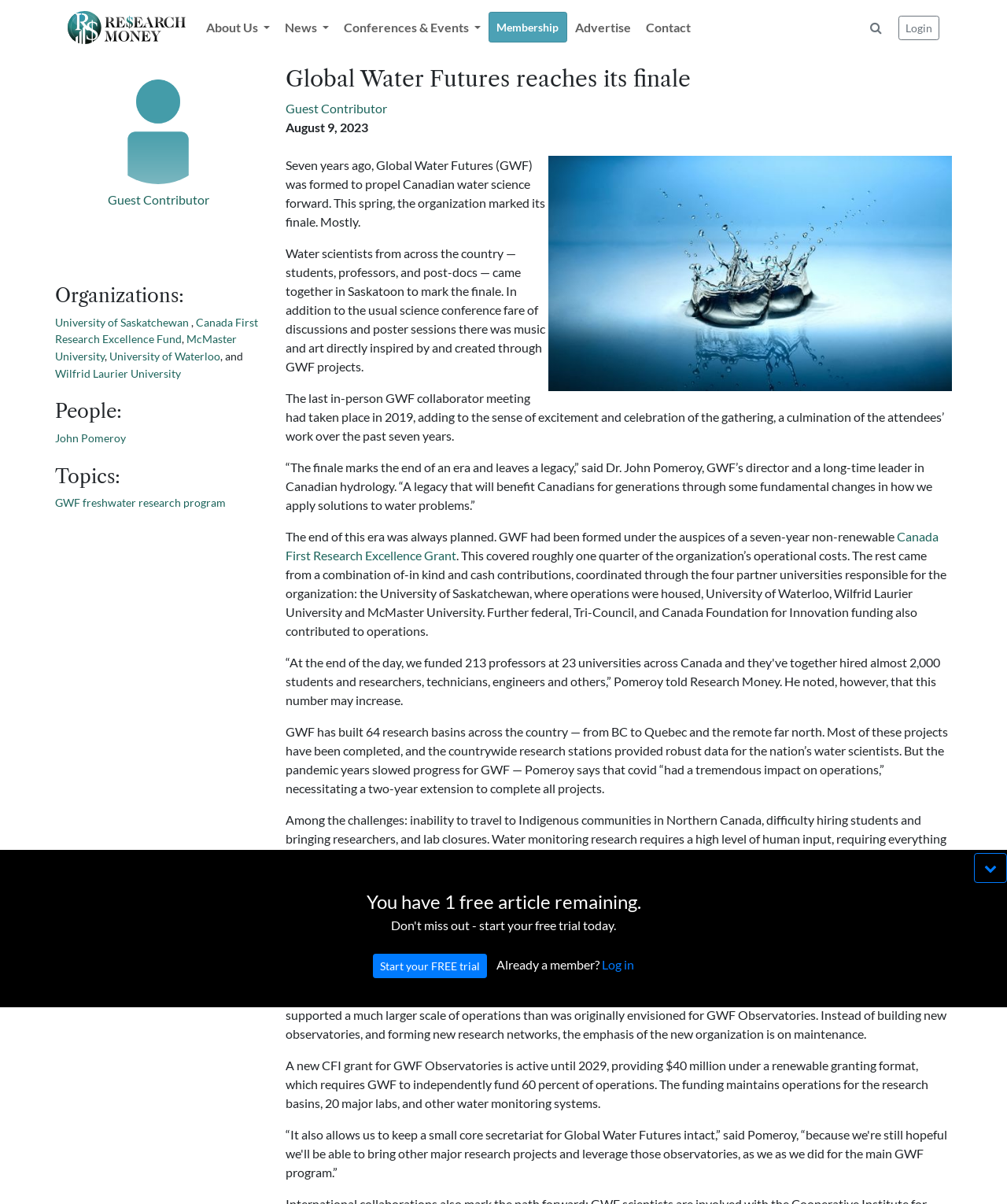What is the name of the organization being discussed?
Using the image as a reference, answer with just one word or a short phrase.

Global Water Futures